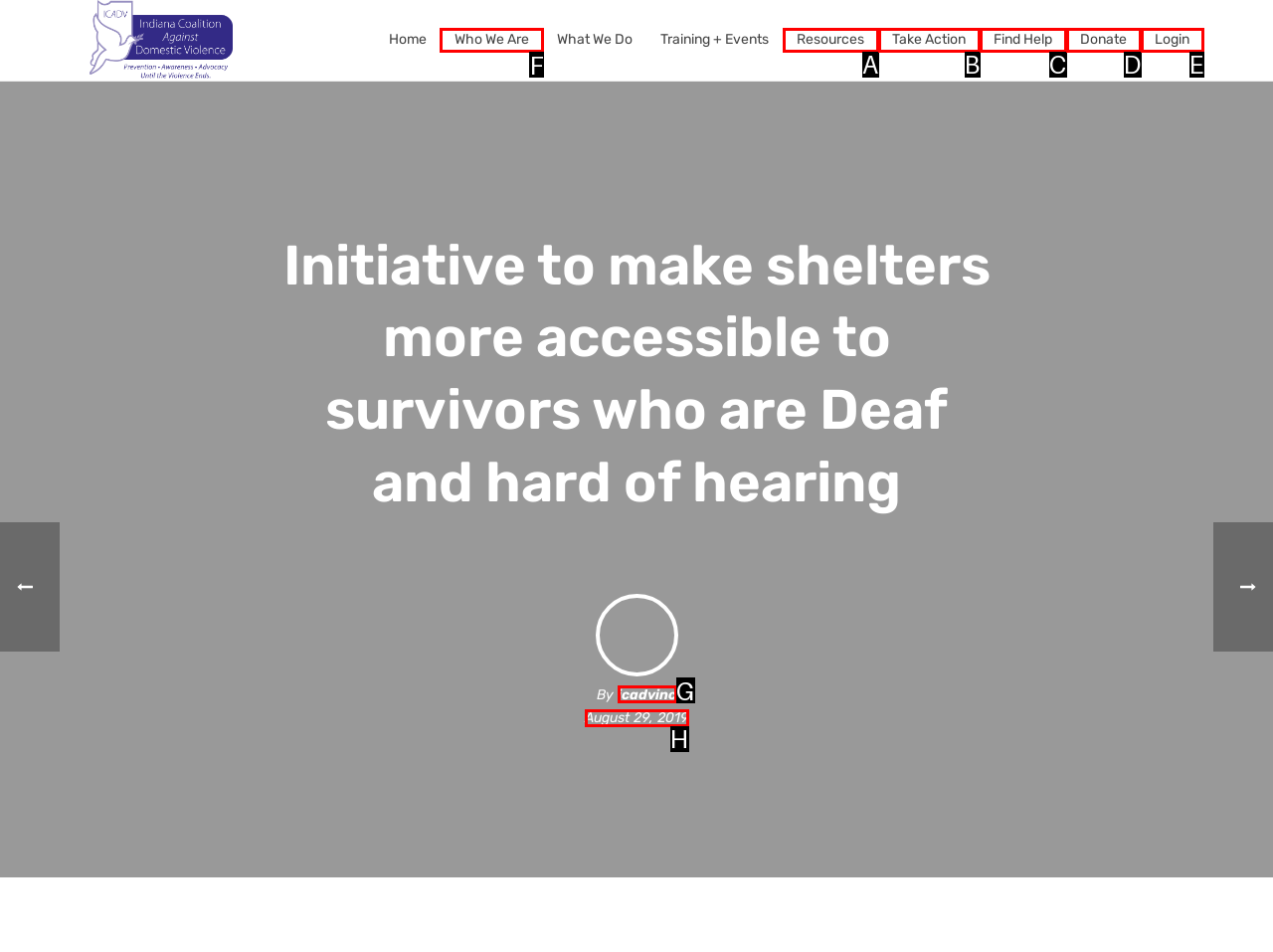Indicate which lettered UI element to click to fulfill the following task: View Who We Are
Provide the letter of the correct option.

F